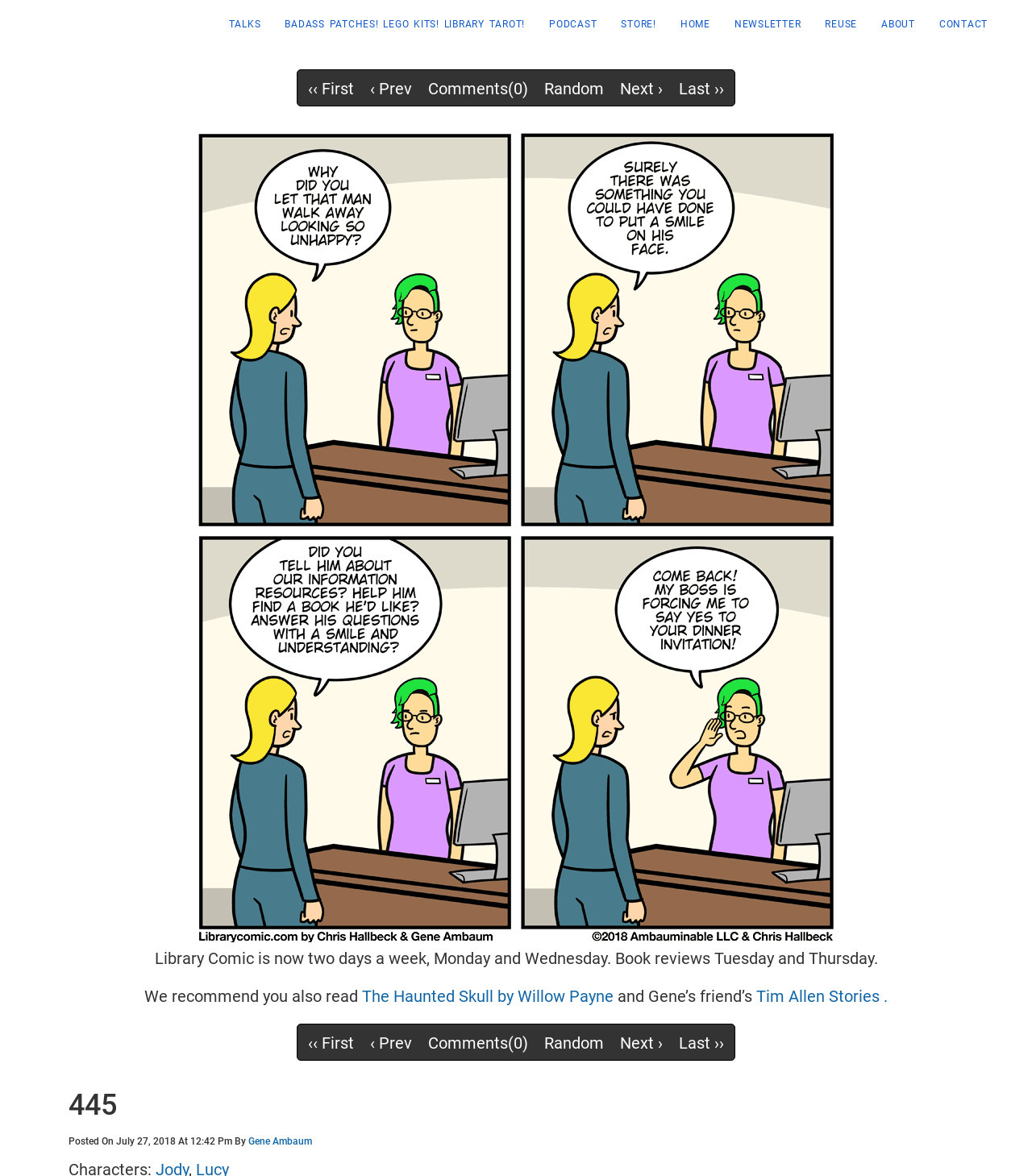Deliver a detailed narrative of the webpage's visual and textual elements.

This webpage appears to be a blog or article page. At the top, there is a navigation menu with 9 links: "TALKS", "BADASS PATCHES! LEGO KITS! LIBRARY TAROT!", "PODCAST", "STORE!", "HOME", "NEWSLETTER", "REUSE", "ABOUT", and "CONTACT". 

Below the navigation menu, there is a table with 5 cells, each containing a link: "‹‹ First", "‹ Prev", "Comments(0)", "Random", and "Next ›". This table is likely a pagination control.

The main content of the page is divided into two sections. The first section has a table with 4 links, but no text is provided to describe what these links are for. 

The second section has a paragraph of text announcing that "Library Comic is now two days a week, Monday and Wednesday. Book reviews Tuesday and Thursday." Below this, there is a recommendation to read two other articles, "The Haunted Skull by Willow Payne" and "Tim Allen Stories." 

At the bottom of the page, there is another table with the same 5 links as before: "‹‹ First", "‹ Prev", "Comments(0)", "Random", and "Next ›". This is likely another pagination control.

Finally, at the very bottom of the page, there are two headings: "445" and "Posted On July 27, 2018 At 12:42 Pm By Gene Ambaum", with a link to "Gene Ambaum".